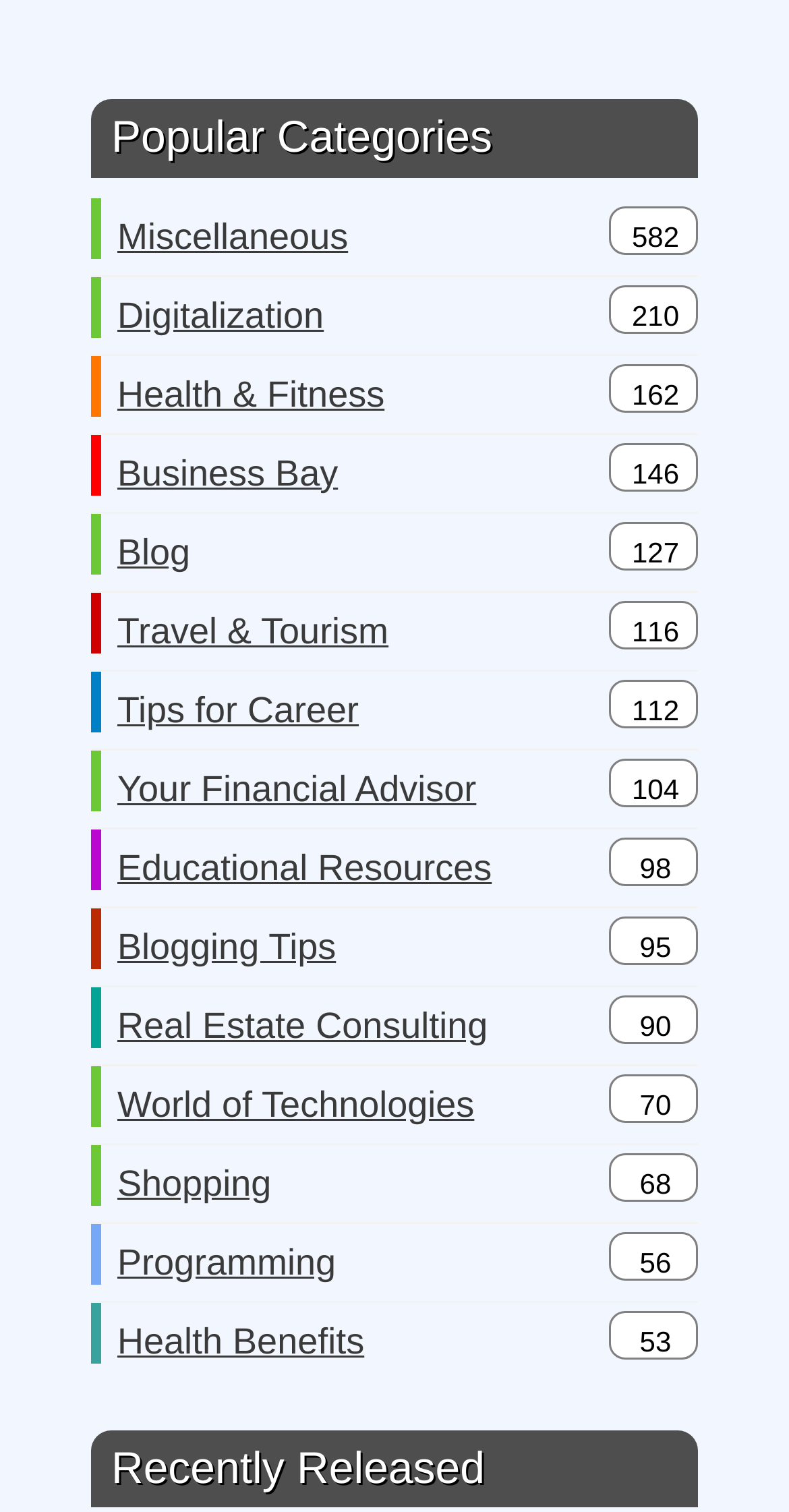Please give a succinct answer using a single word or phrase:
What is the category with the highest number of items?

Miscellaneous